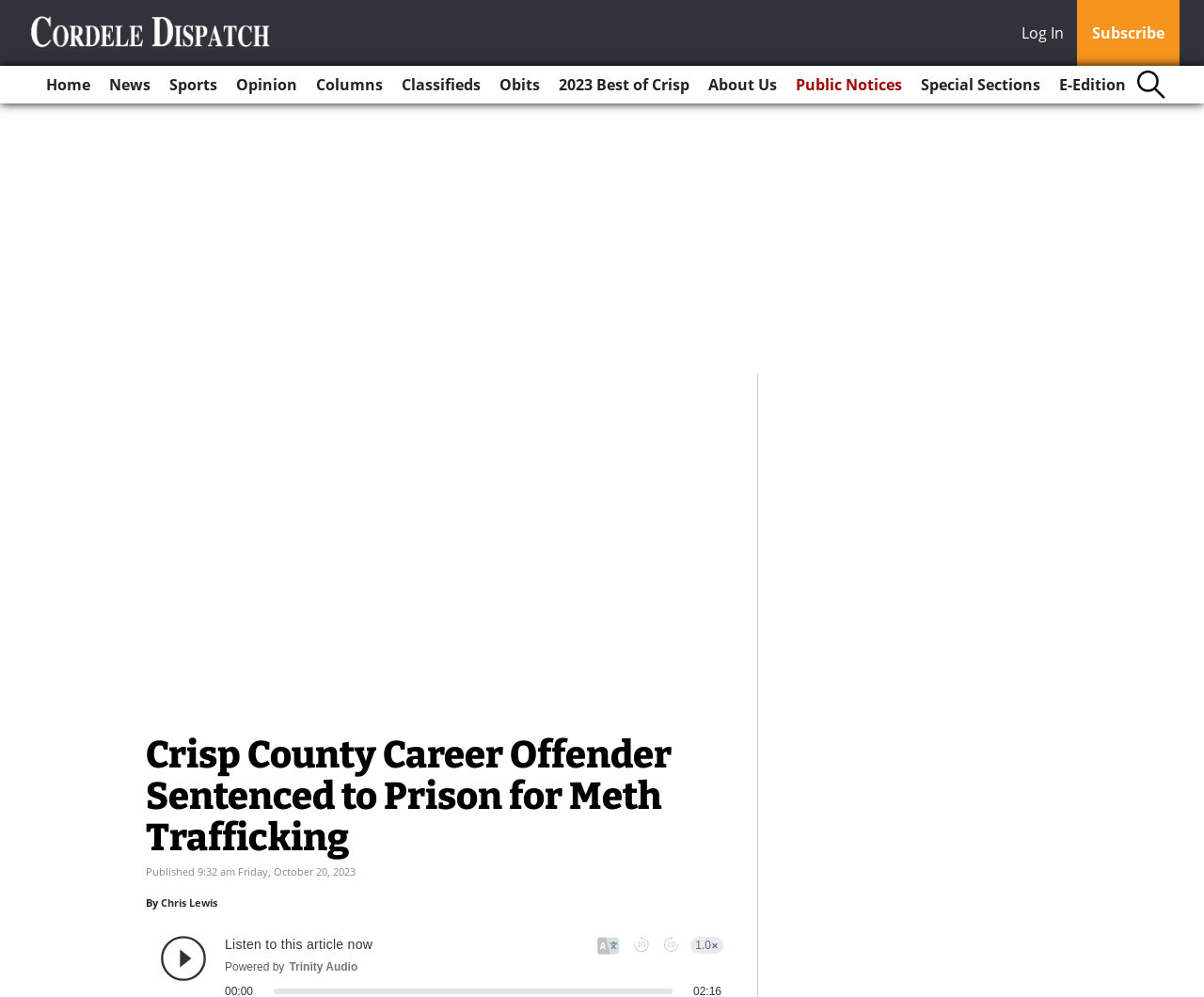Determine the bounding box coordinates of the region I should click to achieve the following instruction: "go to home page". Ensure the bounding box coordinates are four float numbers between 0 and 1, i.e., [left, top, right, bottom].

[0.032, 0.066, 0.081, 0.104]